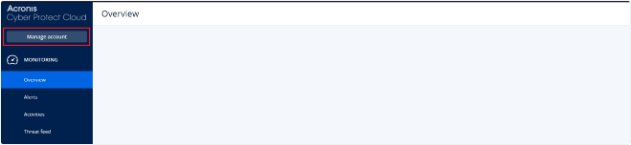What is the central area of the interface used for? Examine the screenshot and reply using just one word or a brief phrase.

Further content or account details